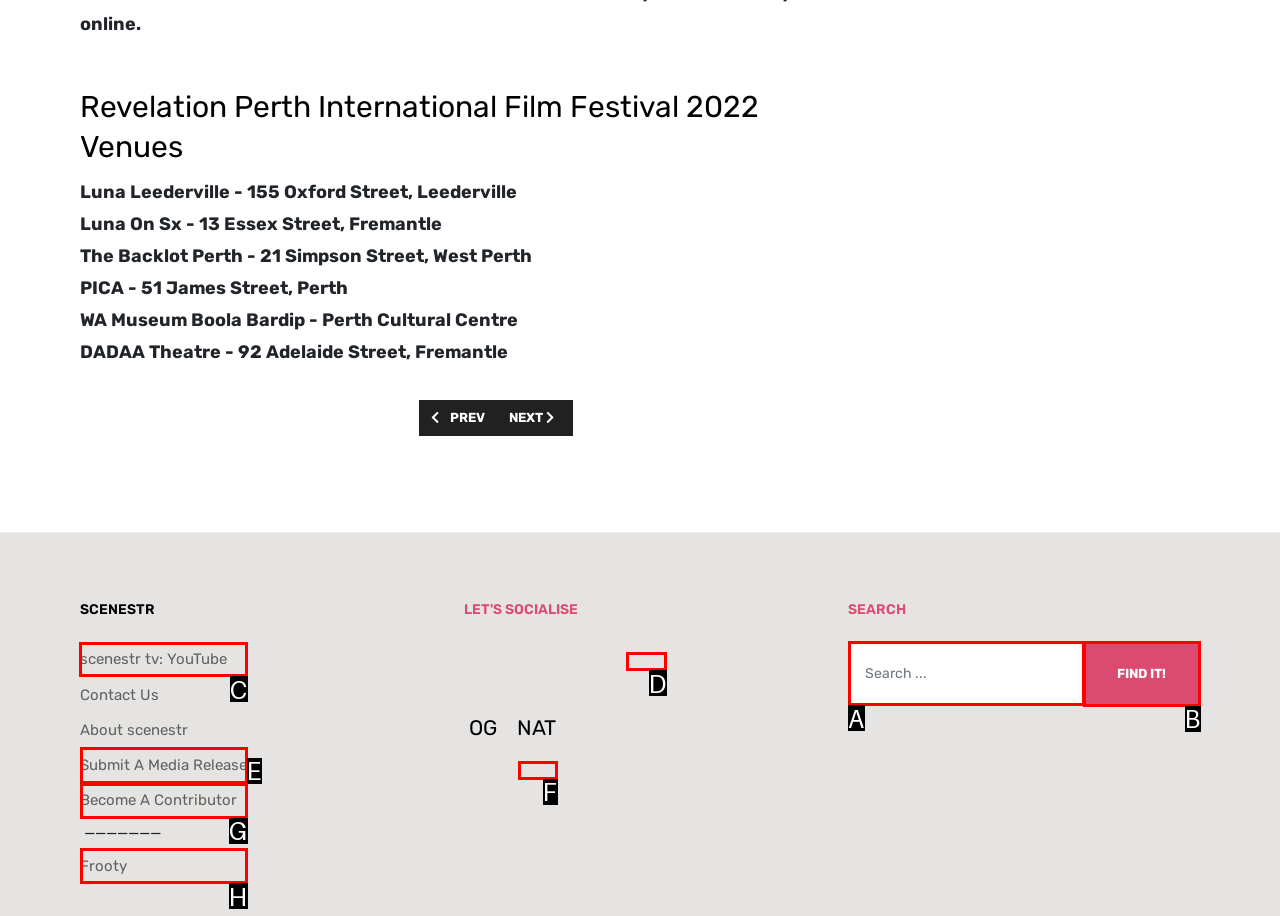Out of the given choices, which letter corresponds to the UI element required to Learn more about the 'new report'? Answer with the letter.

None